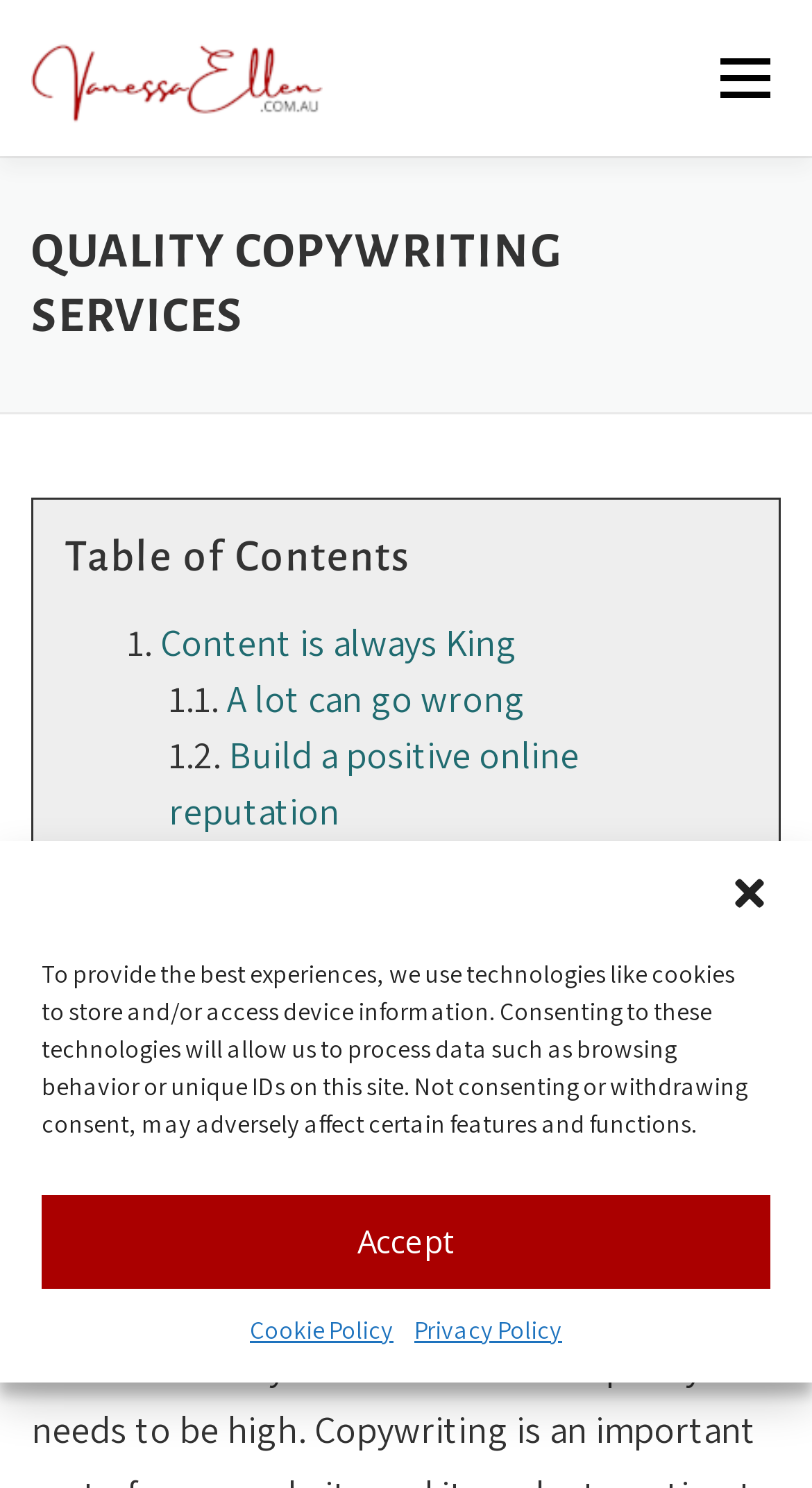What is the main service offered by this business?
Give a detailed and exhaustive answer to the question.

Based on the webpage, I can see that the business offers a range of web design services, including copywriting, which is mentioned in the meta description. The webpage also has a heading 'QUALITY COPYWRITING SERVICES' and several links related to copywriting, indicating that this is a key service offered by the business.